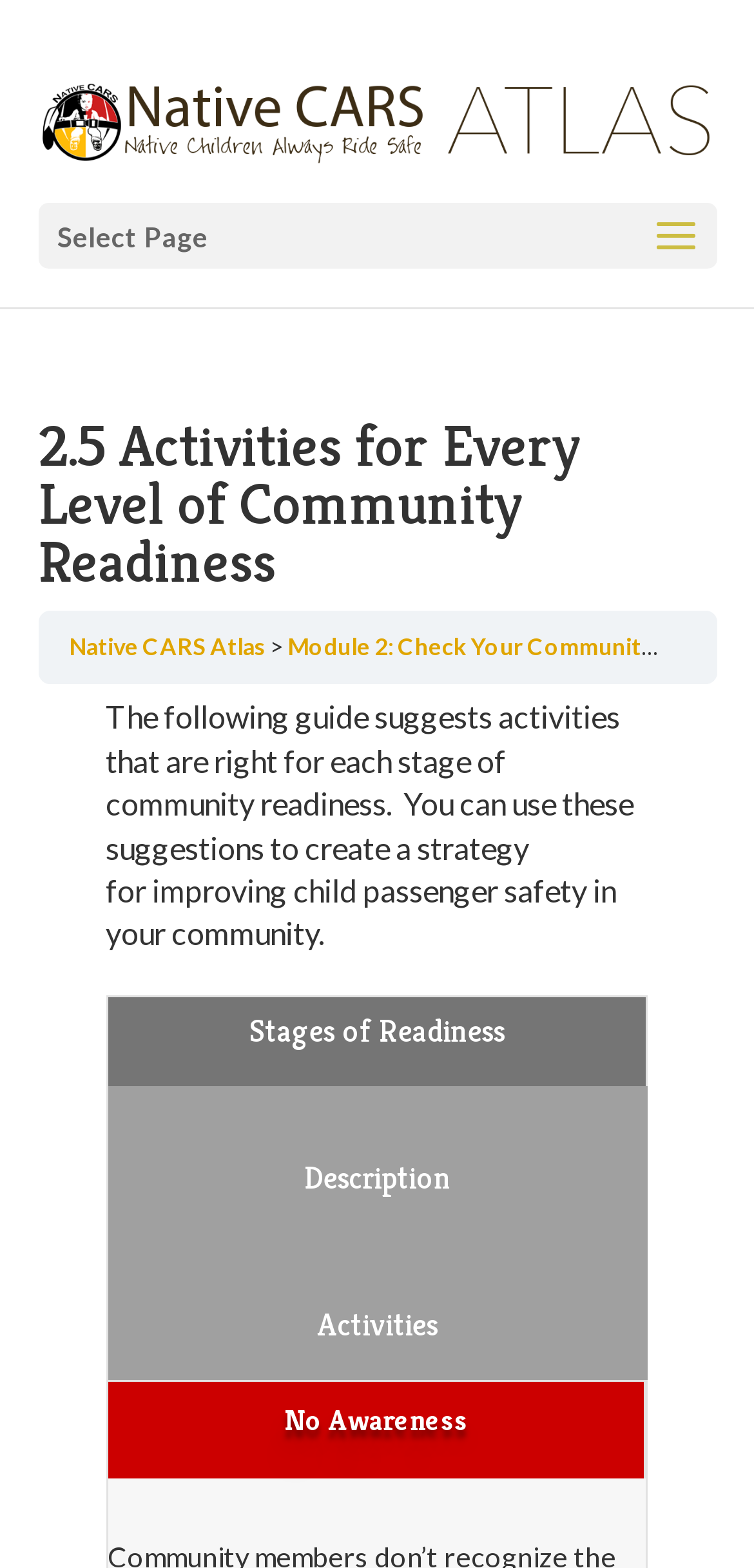What is the organization behind this webpage?
Using the information from the image, answer the question thoroughly.

The webpage has a link to 'NativeCARS' and an image with the same name, which suggests that NativeCARS is the organization behind this webpage.